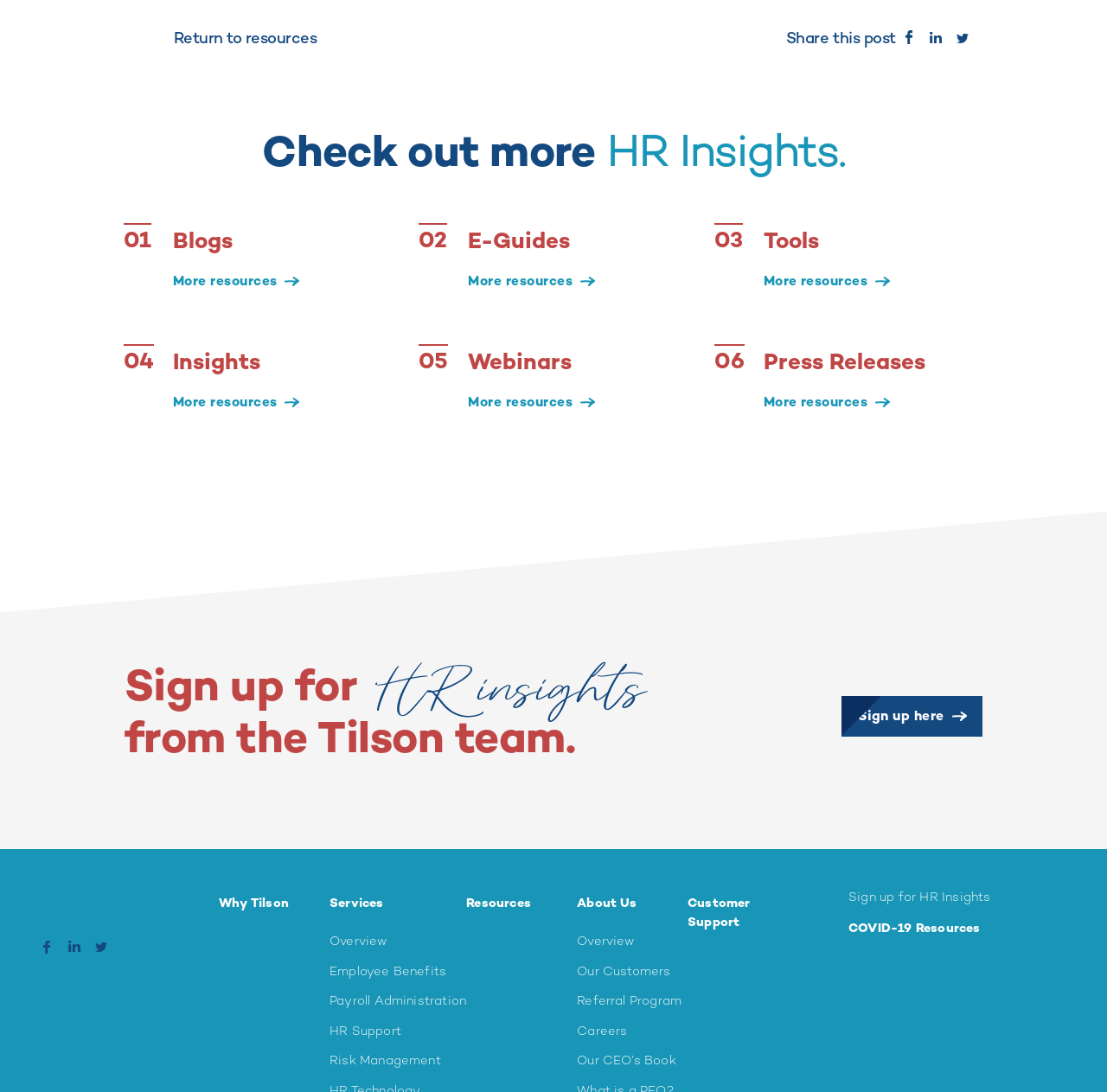Determine the bounding box coordinates of the element's region needed to click to follow the instruction: "Sign up for HR insights". Provide these coordinates as four float numbers between 0 and 1, formatted as [left, top, right, bottom].

[0.112, 0.61, 0.332, 0.653]